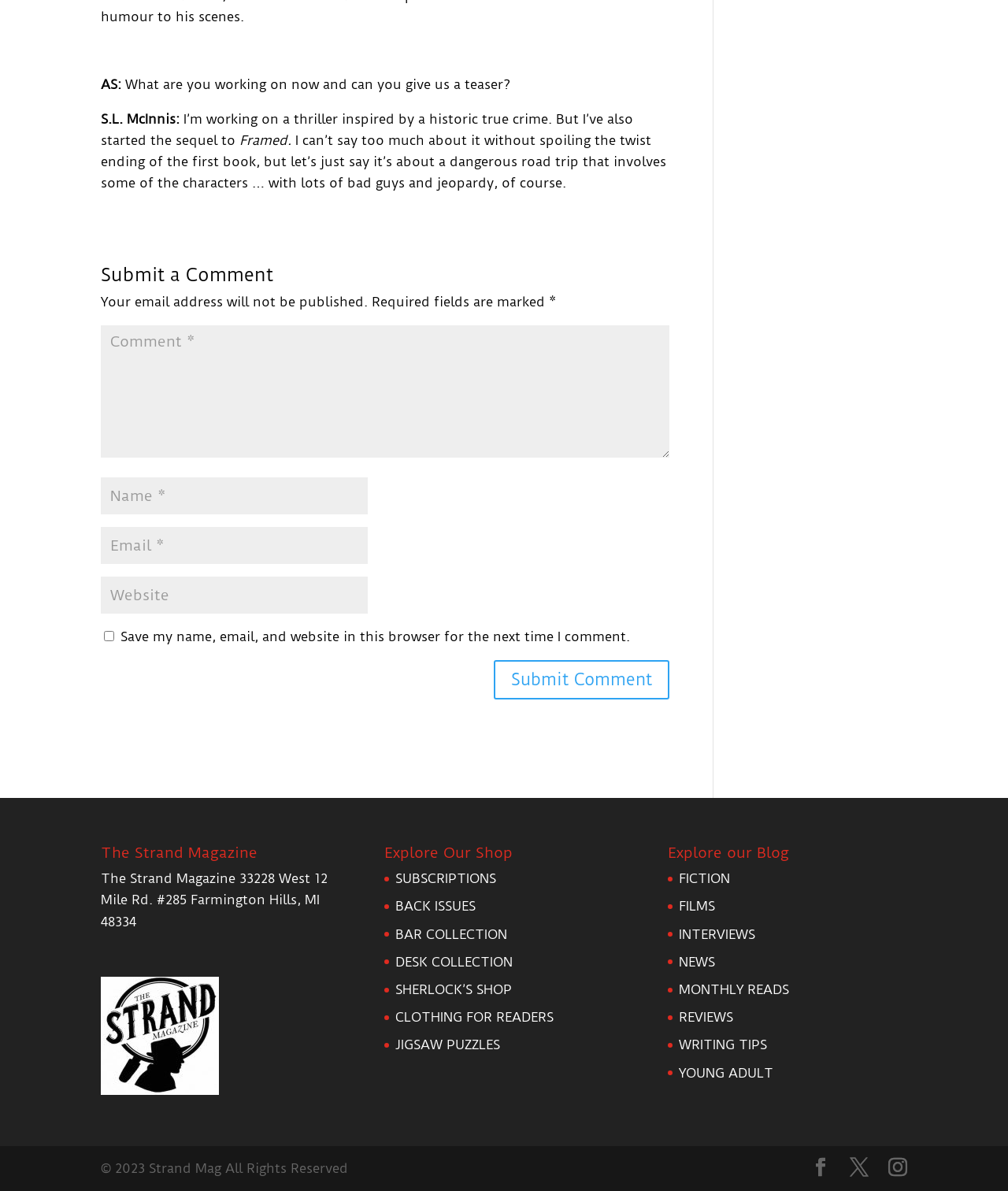Could you please study the image and provide a detailed answer to the question:
What is the author's current project?

Based on the text, S.L. McInnis is working on a thriller inspired by a historic true crime, which is revealed in the conversation about what they are working on now.